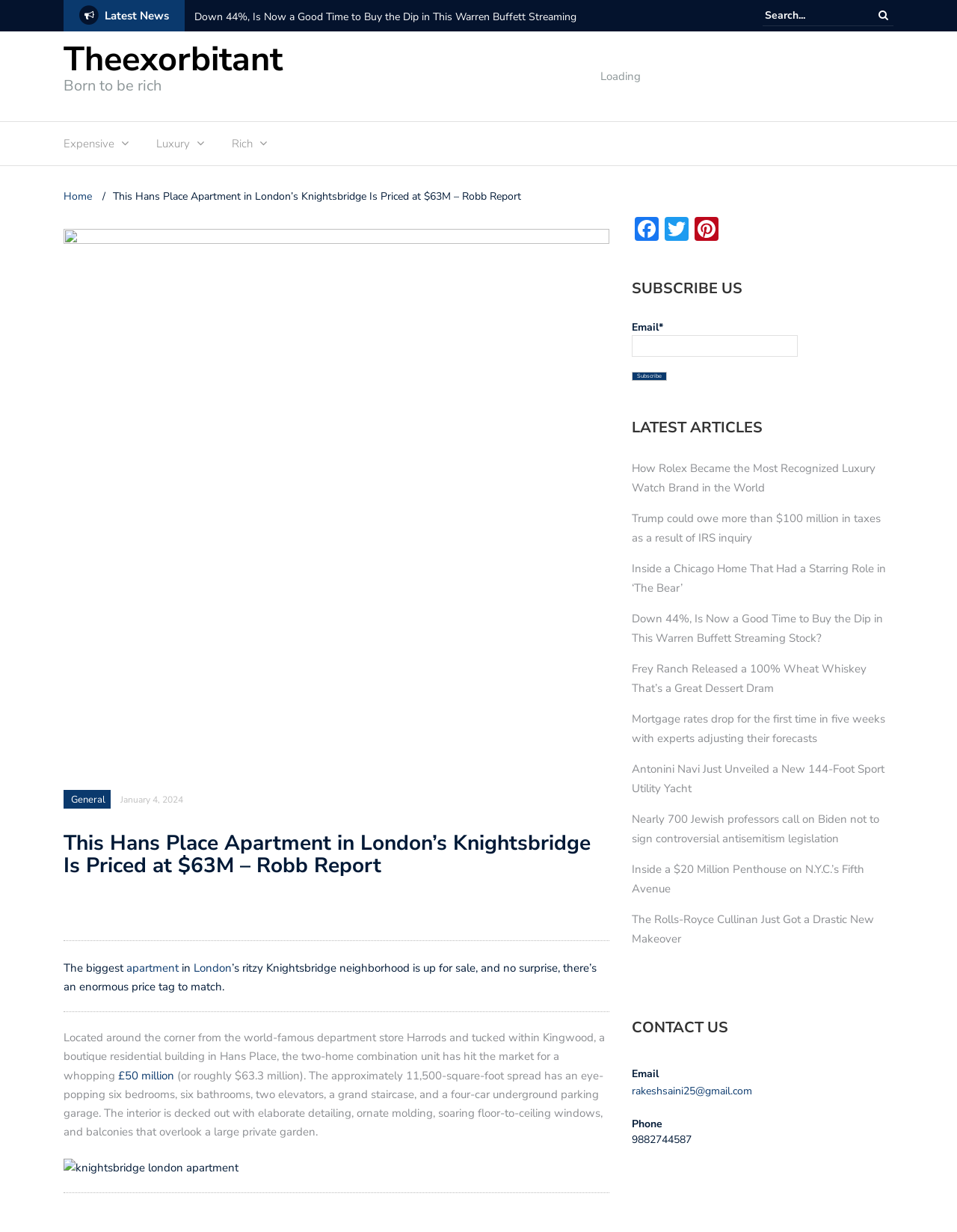Locate the bounding box coordinates of the clickable area needed to fulfill the instruction: "Search for something".

[0.797, 0.0, 0.934, 0.021]